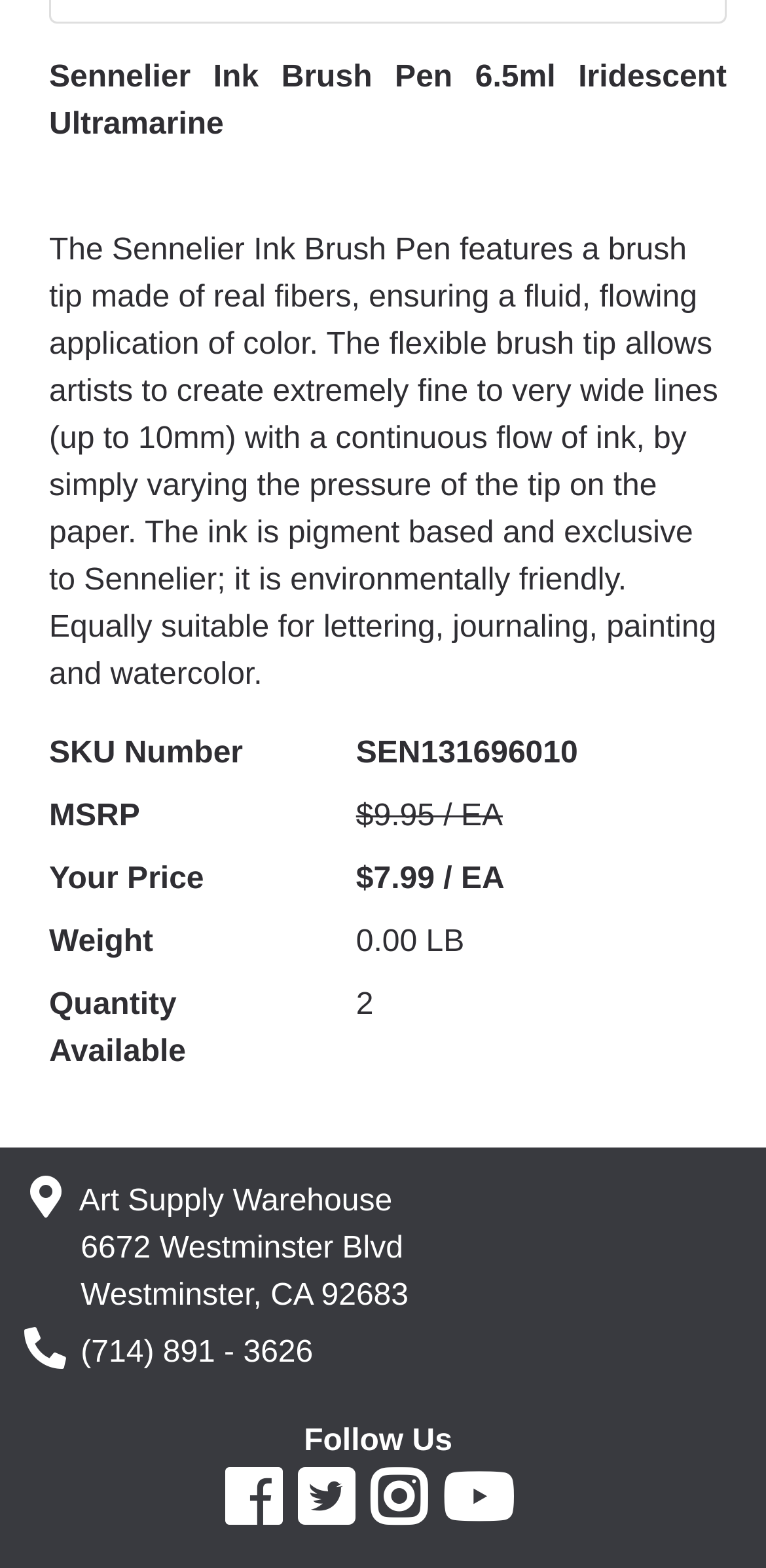Please answer the following question using a single word or phrase: 
What is the MSRP of the product?

$9.95 / EA